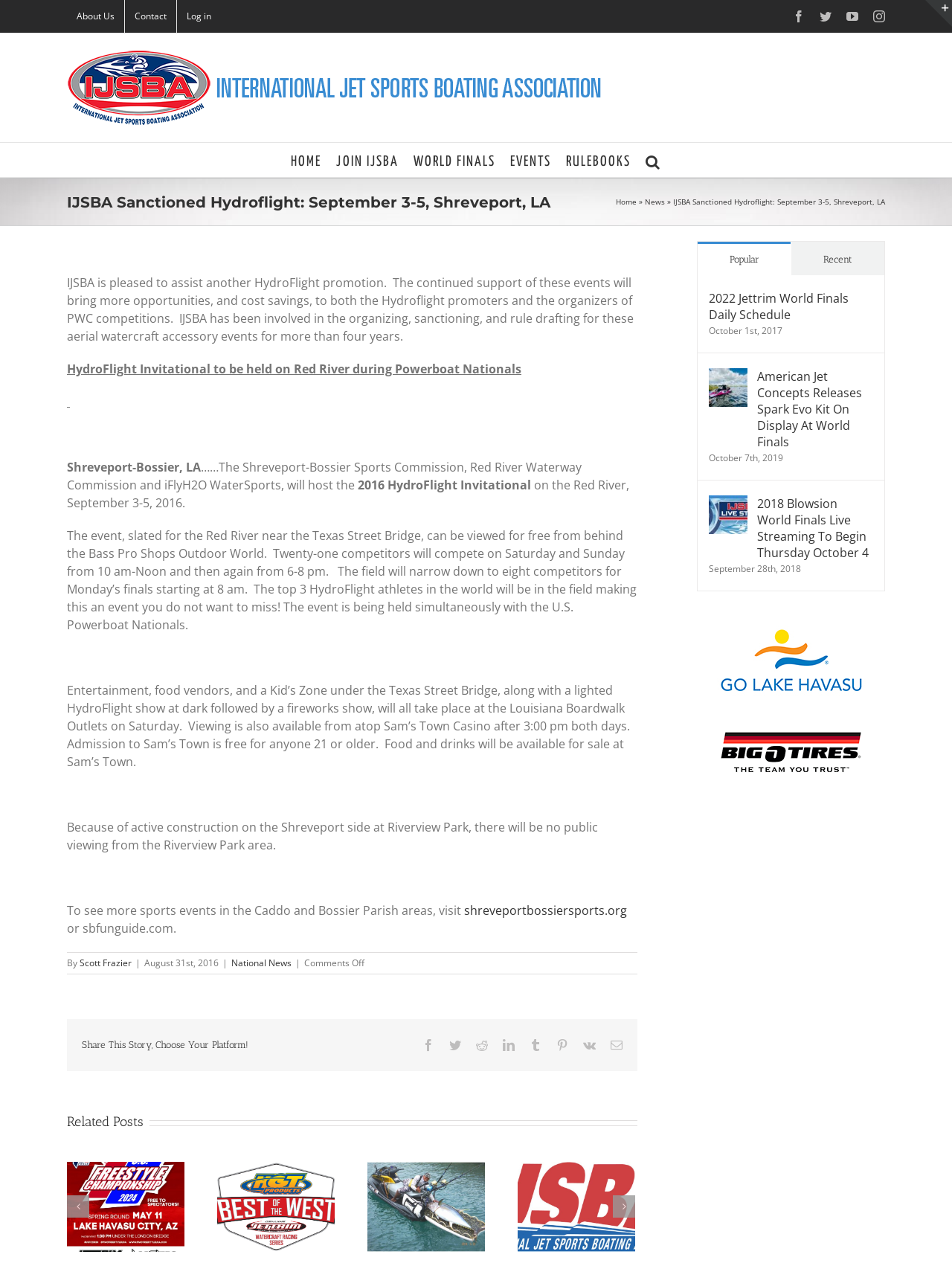Please find and generate the text of the main header of the webpage.

IJSBA Sanctioned Hydroflight: September 3-5, Shreveport, LA